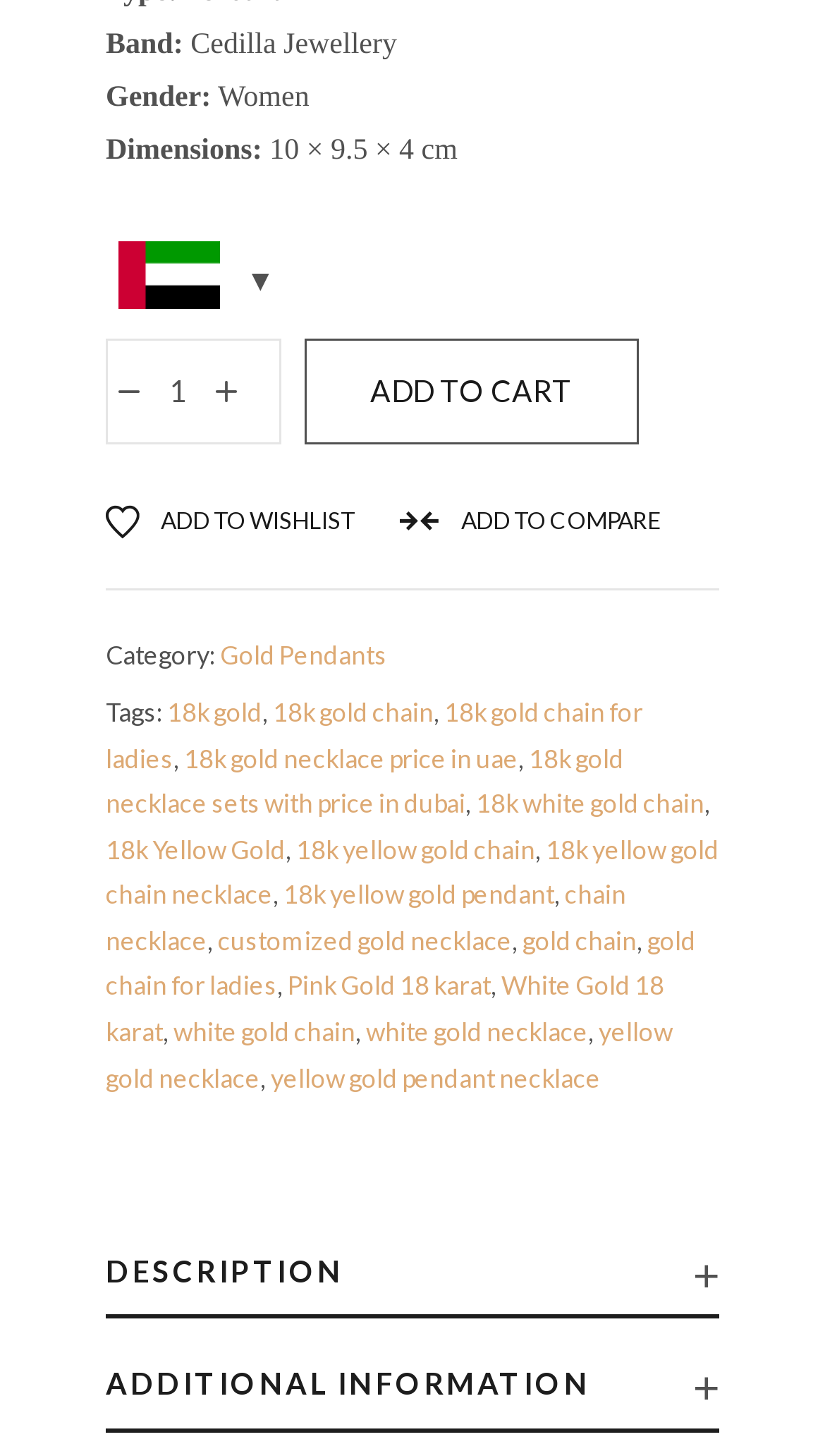Determine the bounding box coordinates of the region that needs to be clicked to achieve the task: "Add to wishlist".

[0.128, 0.347, 0.456, 0.37]